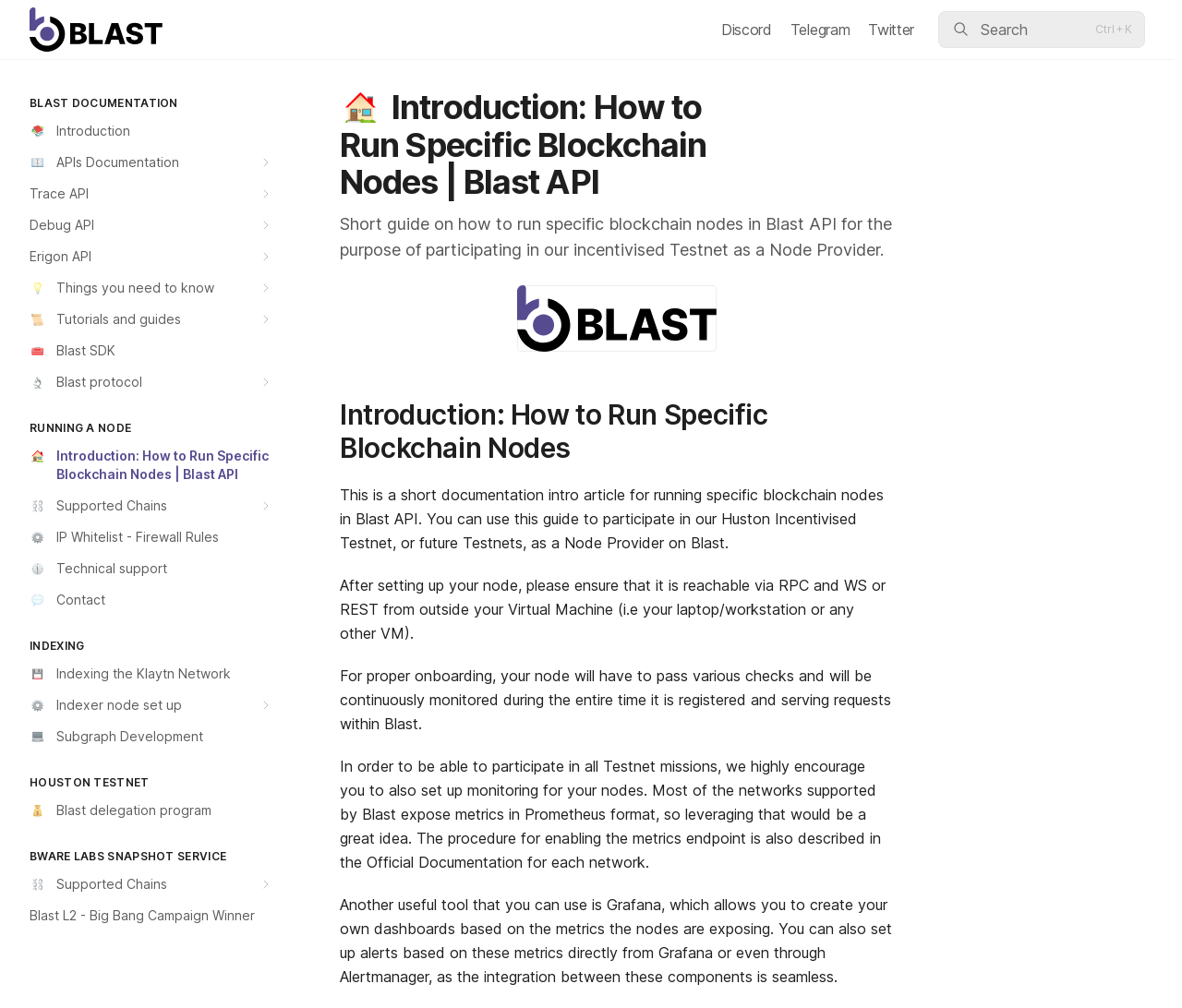Identify the bounding box coordinates of the clickable region to carry out the given instruction: "Search for something".

[0.794, 0.011, 0.969, 0.048]